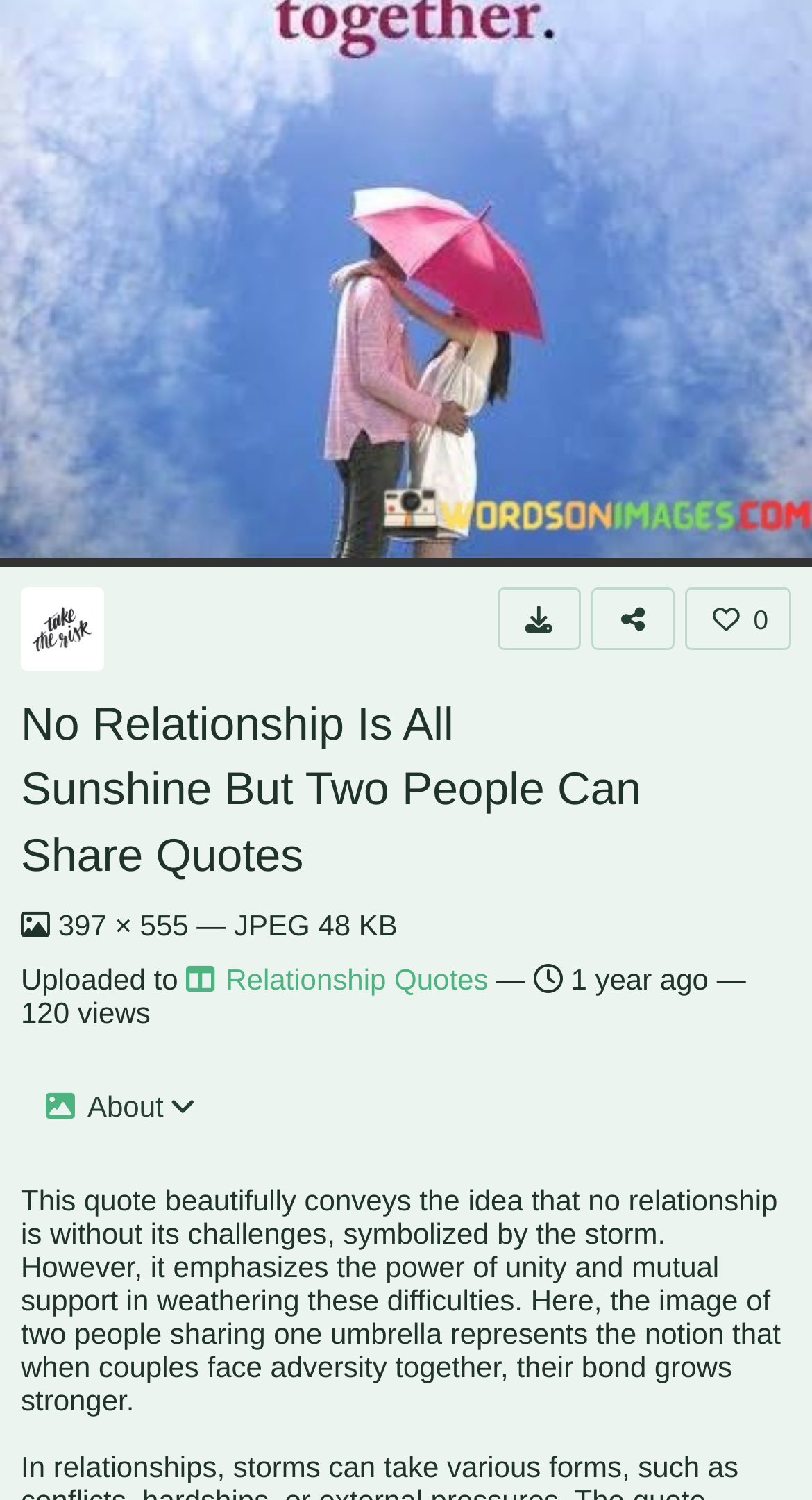Predict the bounding box of the UI element that fits this description: "alt="admin"".

[0.026, 0.392, 0.128, 0.447]